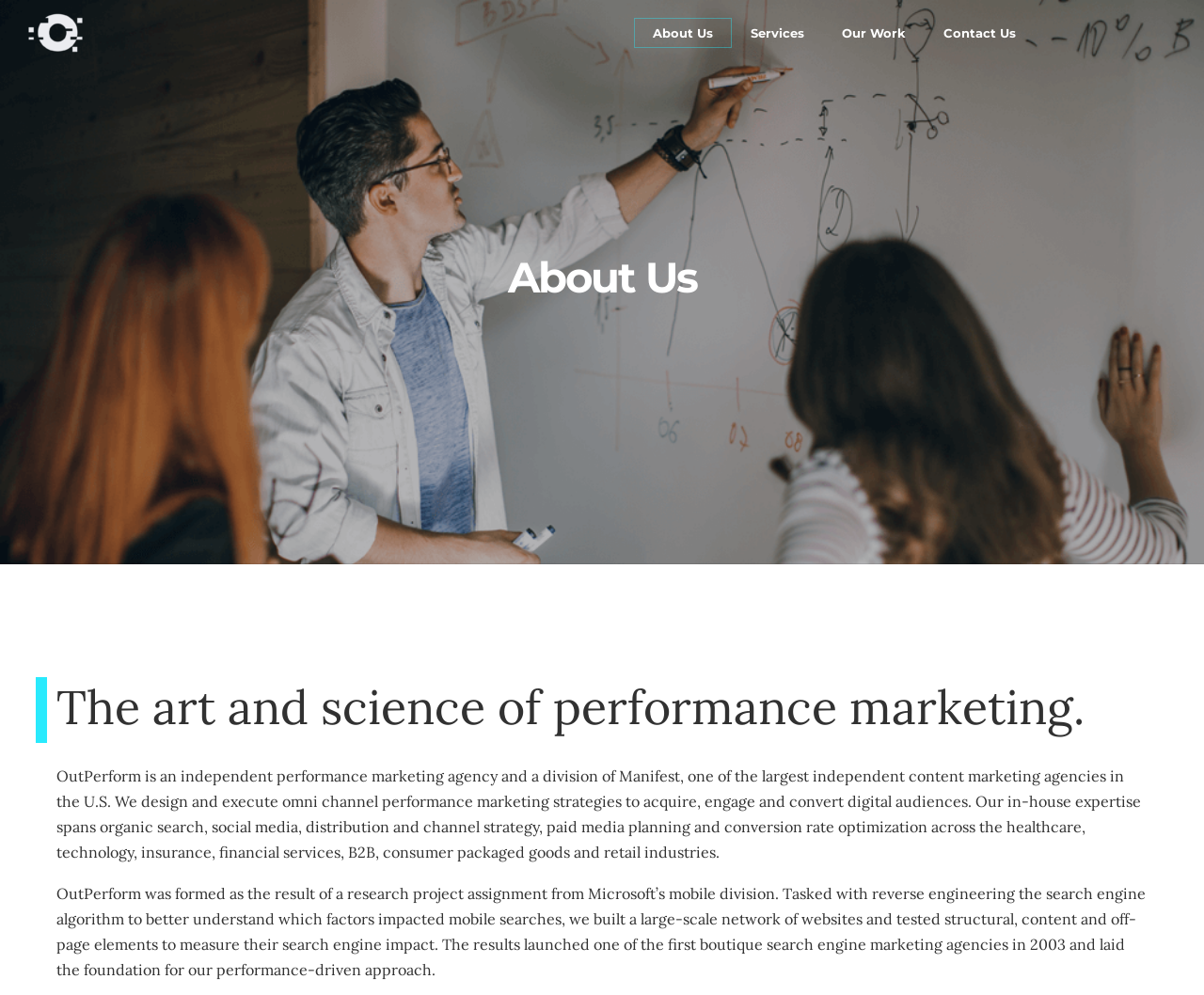What industries does OutPerform serve?
Respond to the question with a single word or phrase according to the image.

Healthcare, technology, etc.